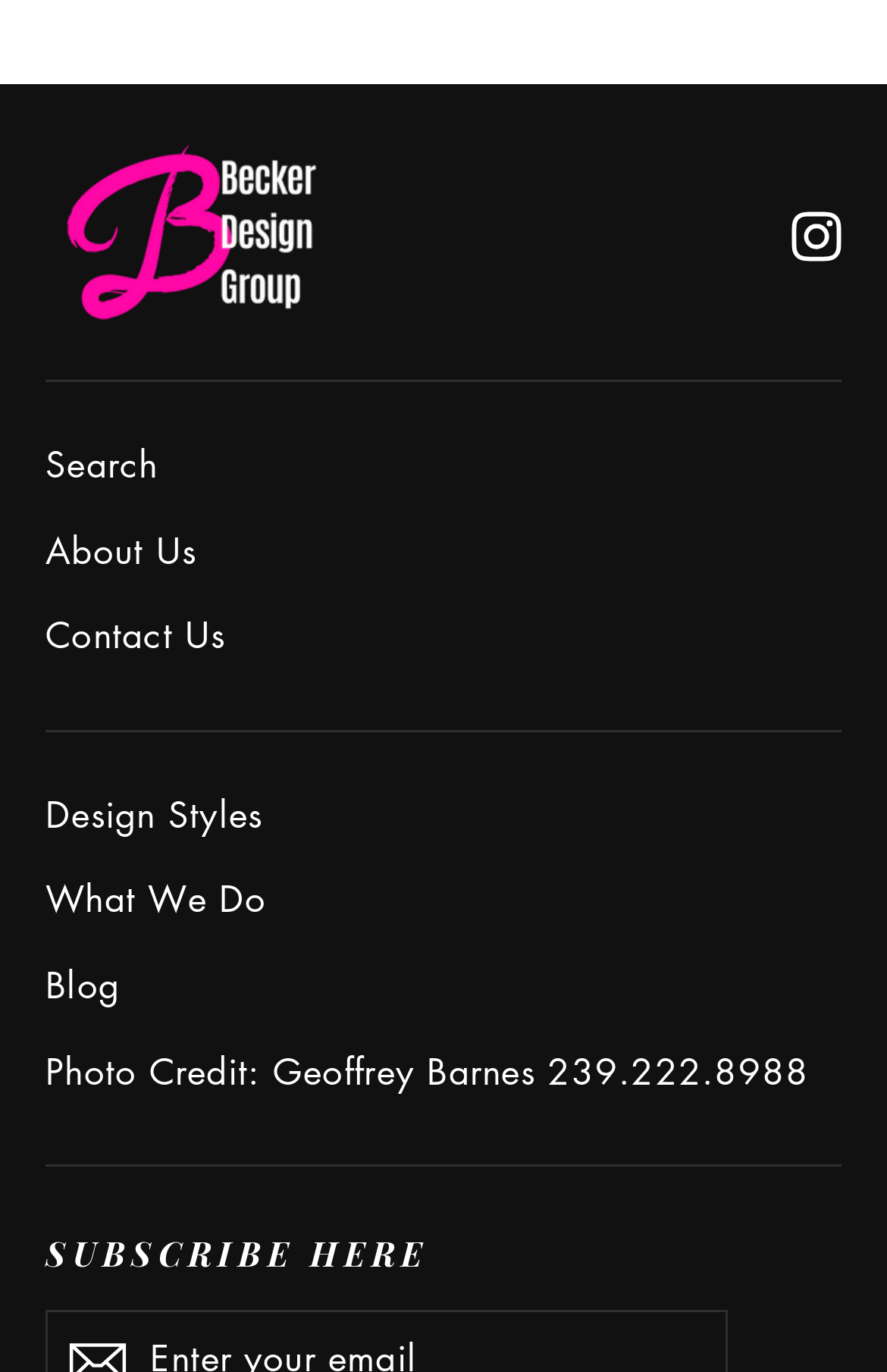Pinpoint the bounding box coordinates of the element that must be clicked to accomplish the following instruction: "learn about the company". The coordinates should be in the format of four float numbers between 0 and 1, i.e., [left, top, right, bottom].

[0.051, 0.48, 0.949, 0.536]